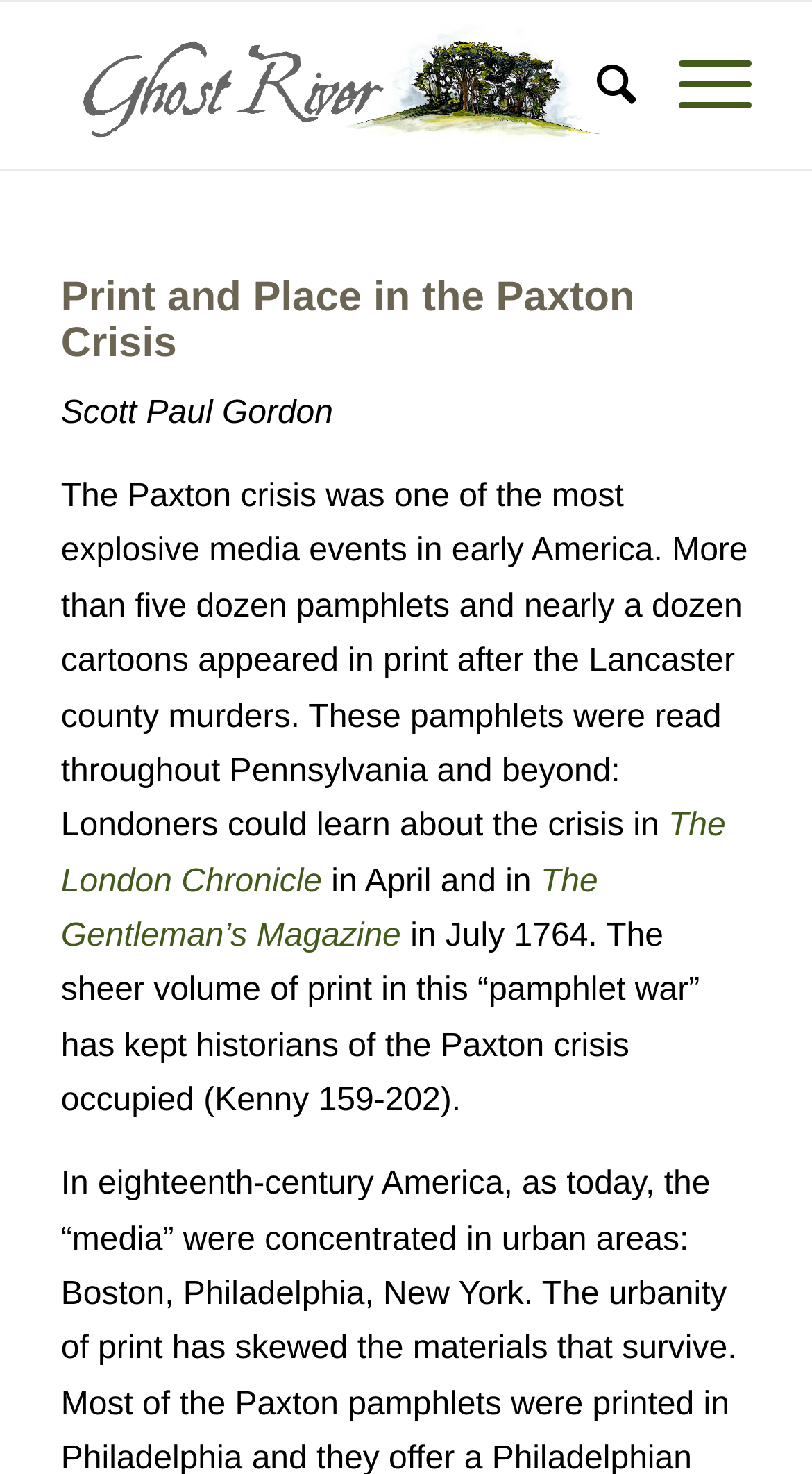Explain the webpage's design and content in an elaborate manner.

The webpage is about the Paxton Crisis, with a focus on print and media events during that time. At the top left of the page, there is a logo or image with the text "Ghost River" next to it. Below this, there is a heading that reads "Print and Place in the Paxton Crisis". 

To the left of the page, there is a section of text that discusses the Paxton crisis, describing it as one of the most explosive media events in early America. This section mentions that many pamphlets and cartoons were printed and read throughout Pennsylvania and beyond, even reaching London. The text cites specific publications, including "The London Chronicle" and "The Gentleman's Magazine", which are linked and can be clicked on.

Above this section of text, there is a smaller piece of text that reads "Scott Paul Gordon", which may be the author's name. At the top right of the page, there are two links, one labeled "Search" which is currently hidden, and another with no label.